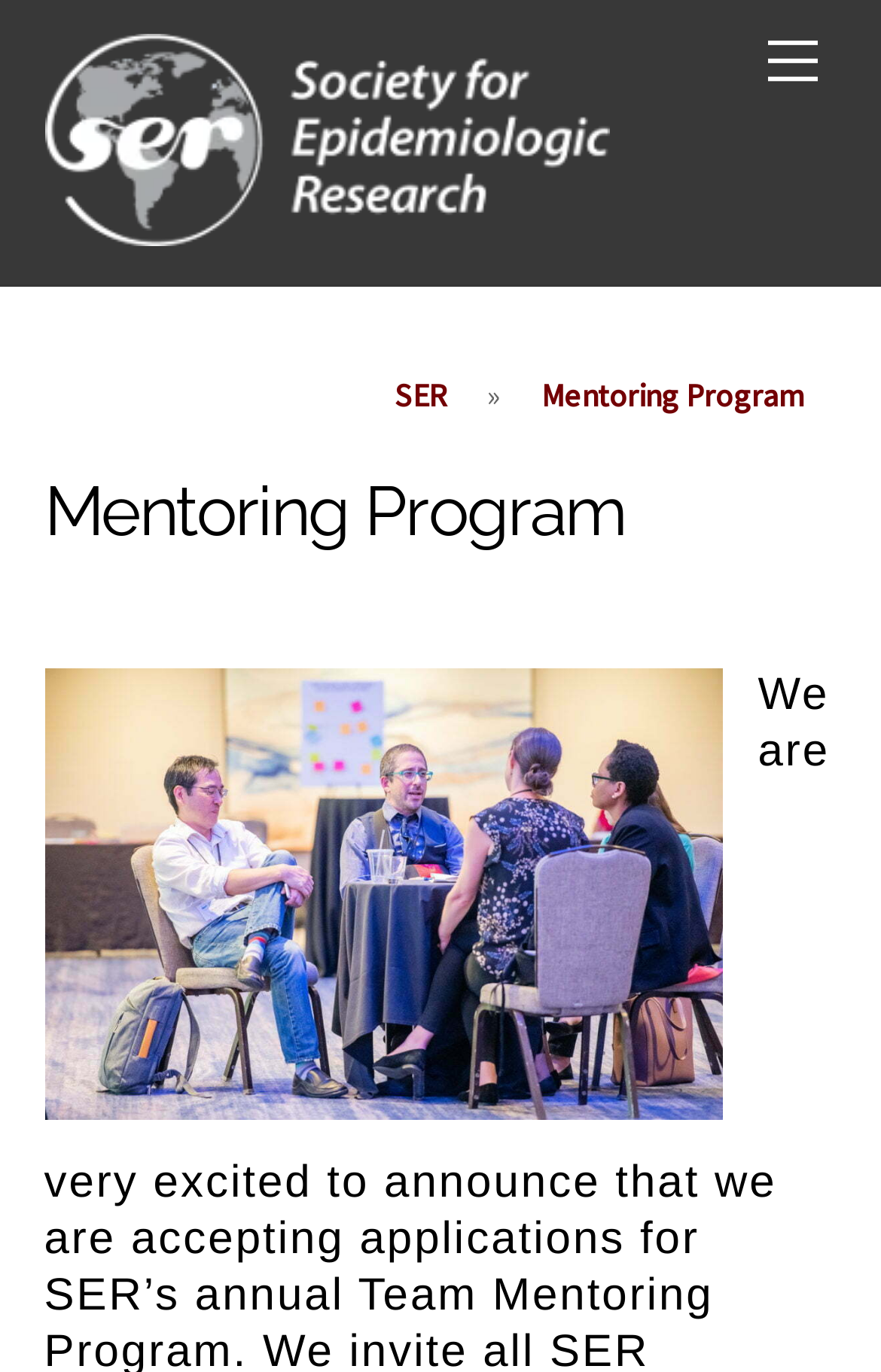Respond to the following query with just one word or a short phrase: 
What symbol is used to separate links in the top navigation?

»